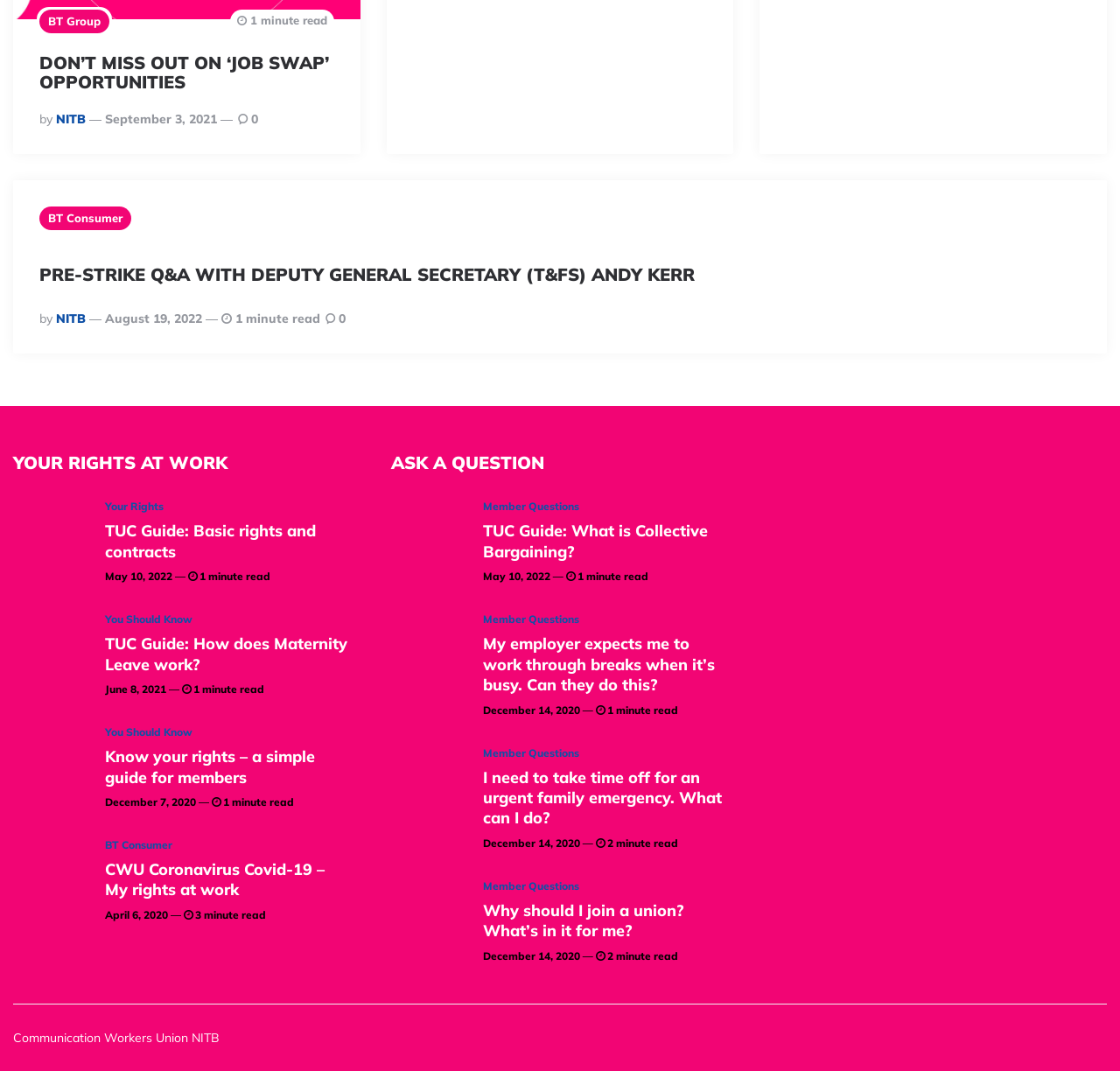From the given element description: "You should know", find the bounding box for the UI element. Provide the coordinates as four float numbers between 0 and 1, in the order [left, top, right, bottom].

[0.094, 0.572, 0.172, 0.586]